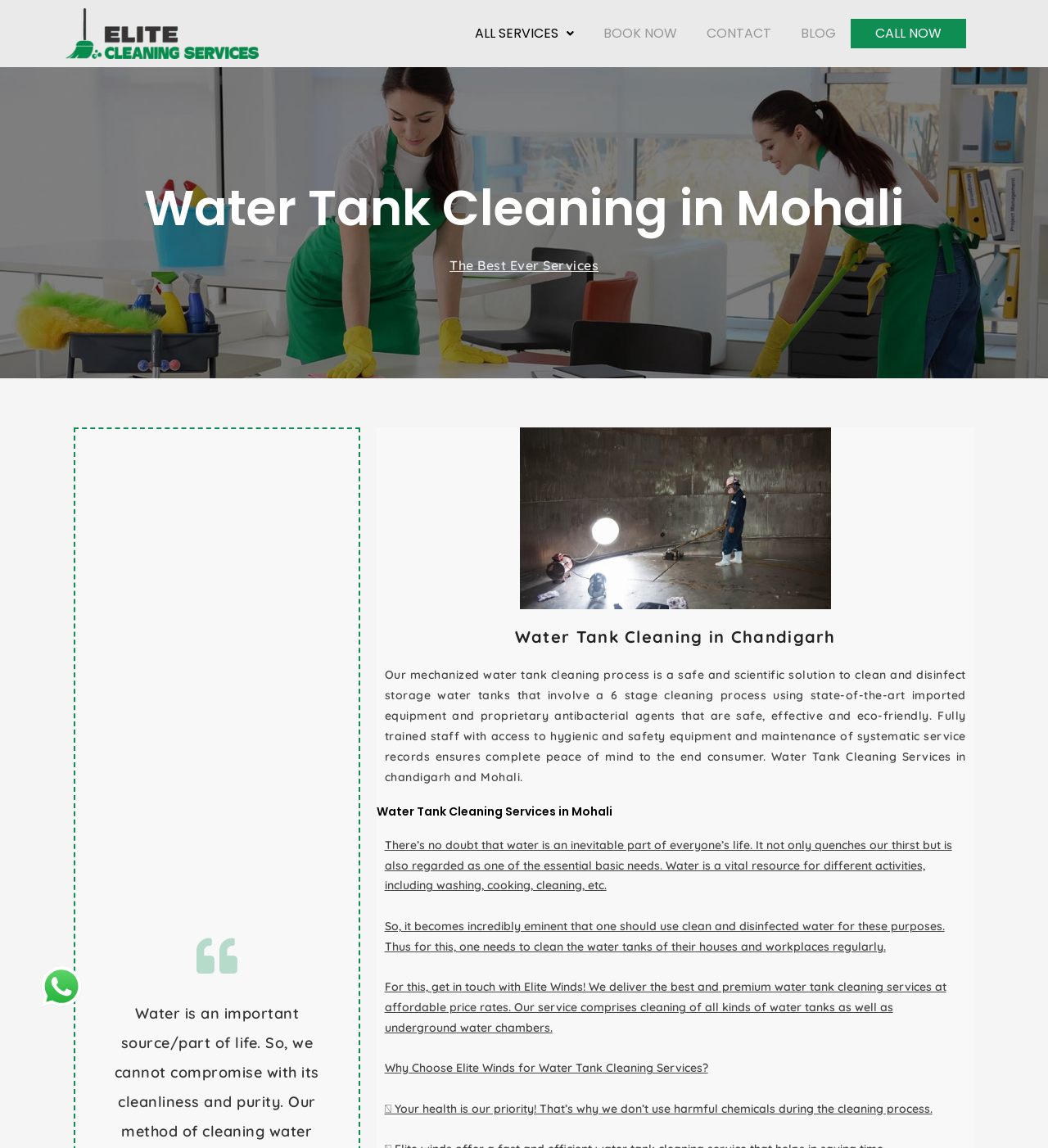What is the medium to contact for water tank cleaning services?
Using the image, provide a detailed and thorough answer to the question.

The medium to contact for water tank cleaning services can be found at the bottom left corner of the webpage, which has a 'WhatsApp us' button with a corresponding image.